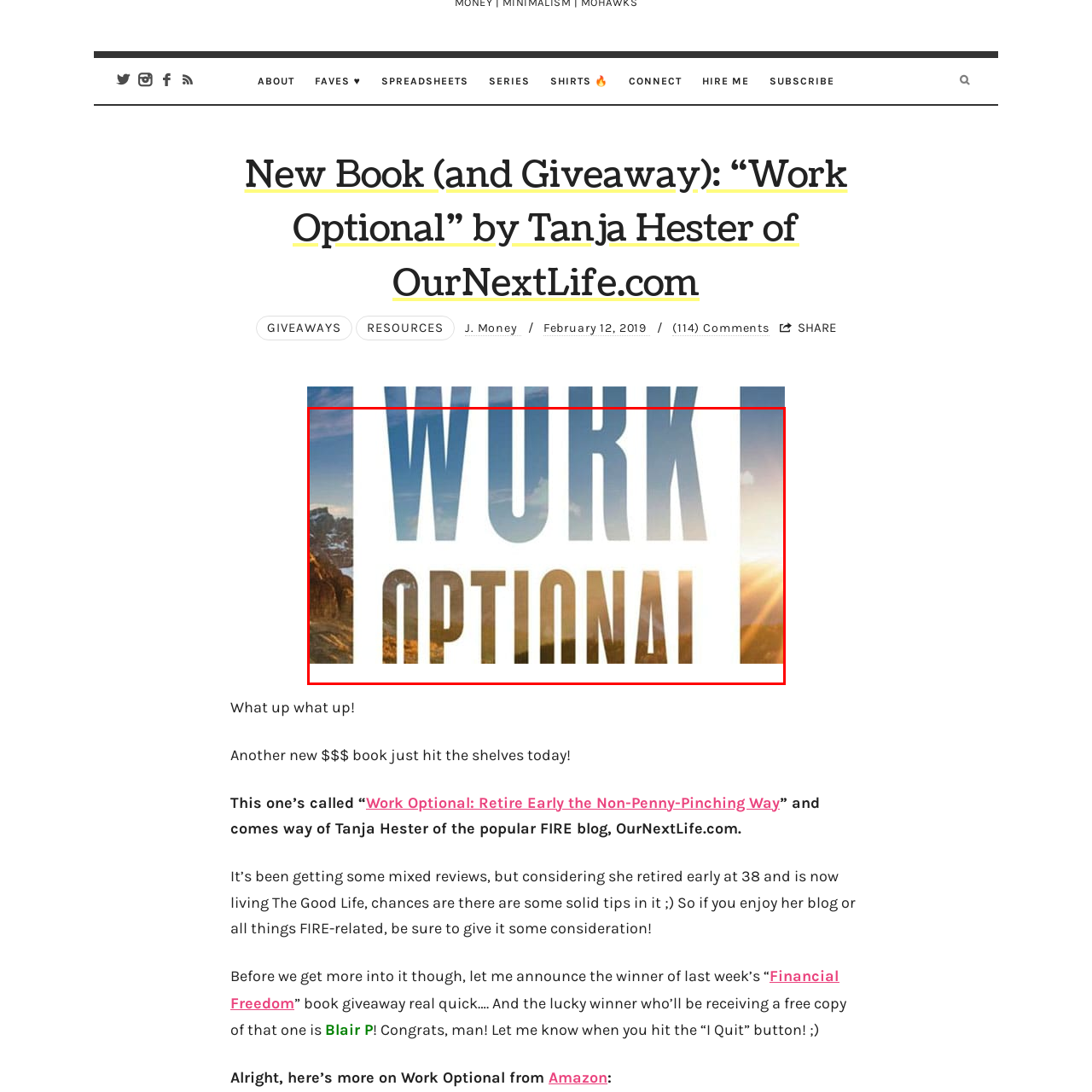Generate a detailed caption for the content inside the red bounding box.

The image prominently features the phrase "WORK OPTIONAL" in bold, striking letters, suggesting themes of flexibility and freedom, particularly in relation to one’s professional life. The backdrop showcases a scenic landscape, possibly depicting mountains and a sunrise or sunset, which enhances the idea of exploring life beyond traditional work constraints. This visual representation aligns with the book titled "Work Optional: Retire Early the Non-Penny-Pinching Way" by Tanja Hester, who is known for her insights on financial independence and early retirement. The focus on enjoying life while having the option to work reflects a growing movement towards embracing life choices that prioritize personal fulfillment over conventional career paths.